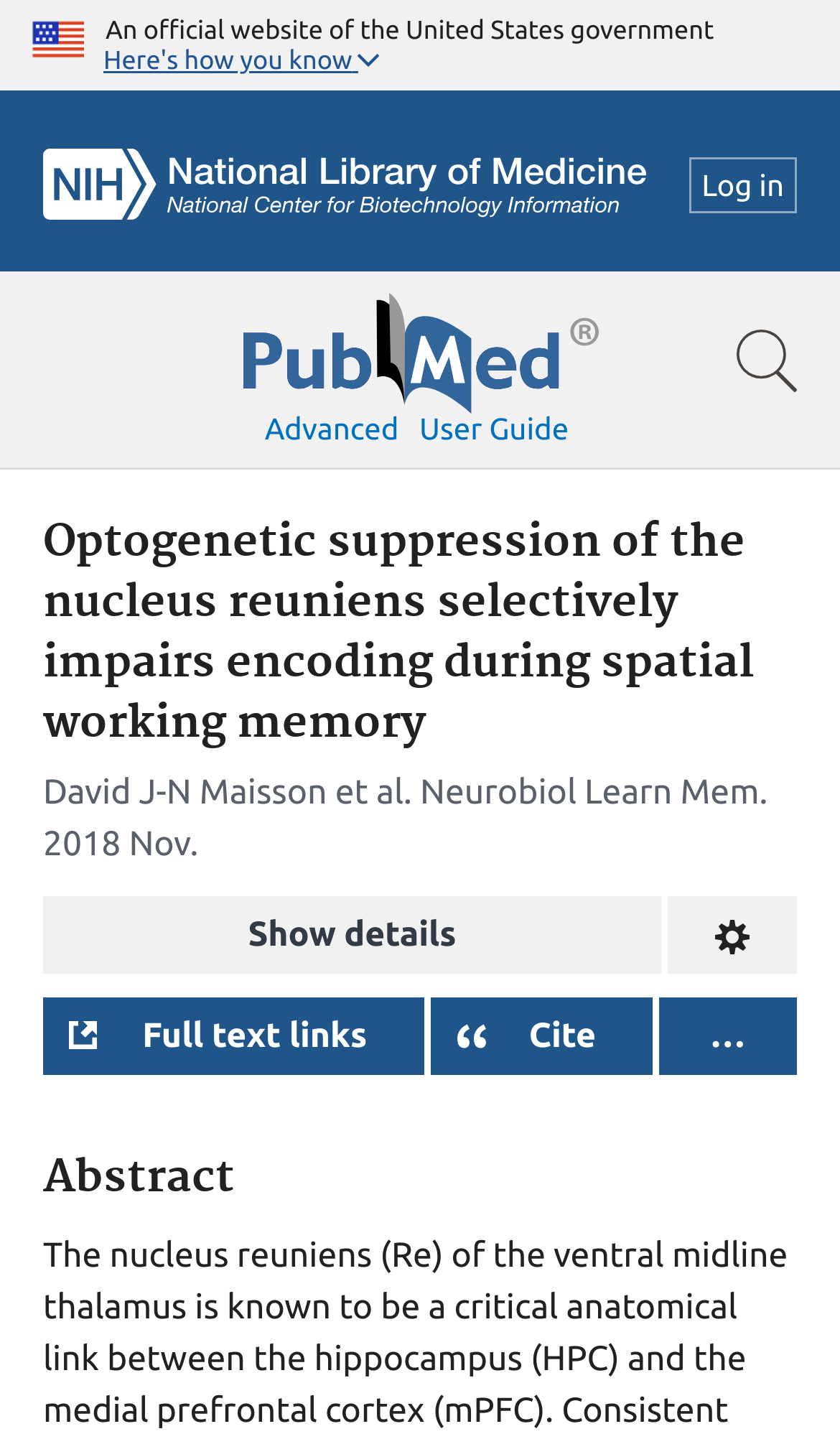What is the name of the journal where this article was published?
Answer the question with a single word or phrase by looking at the picture.

Neurobiol Learn Mem